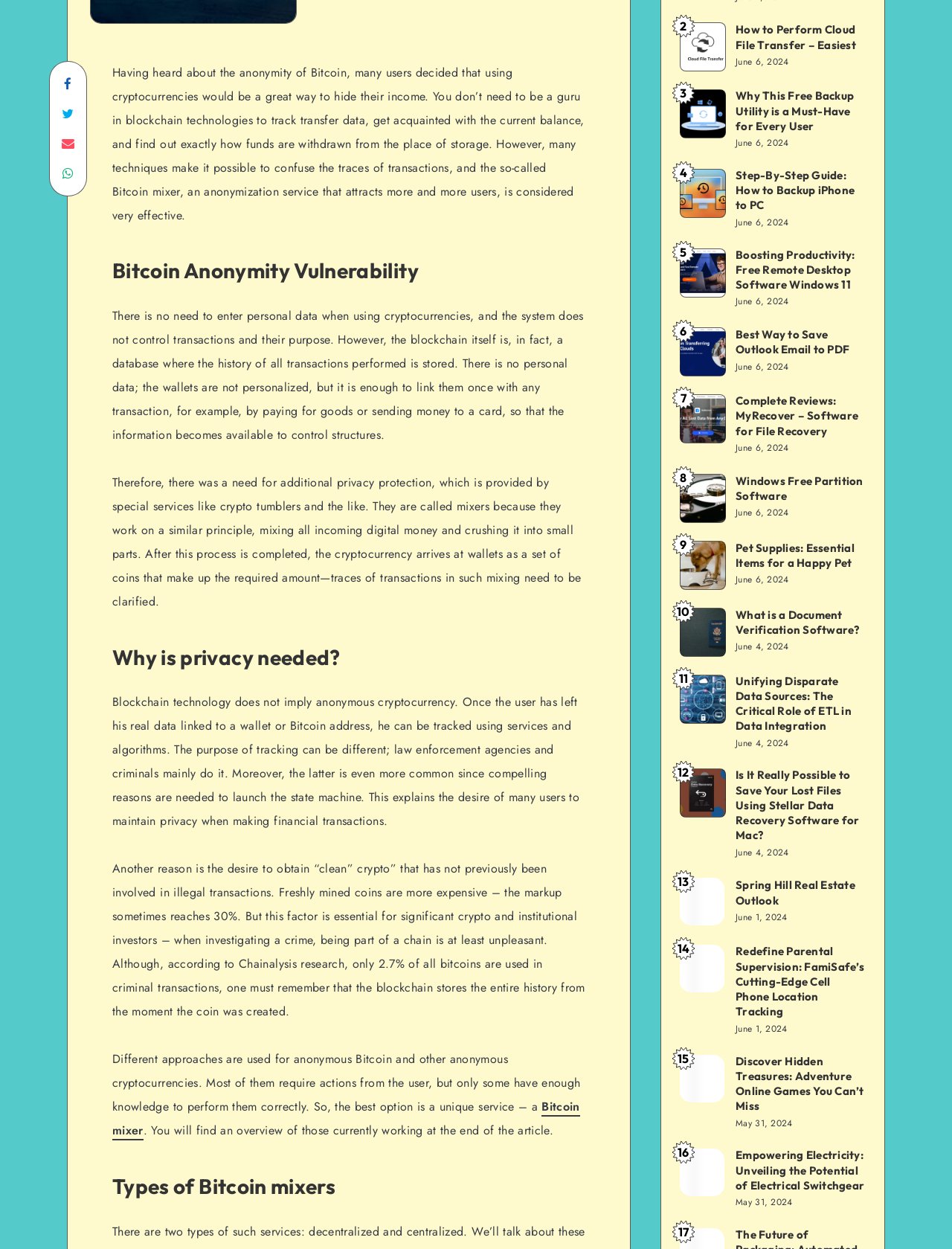Identify the bounding box for the element characterized by the following description: "NextNext post:Mambo!".

None